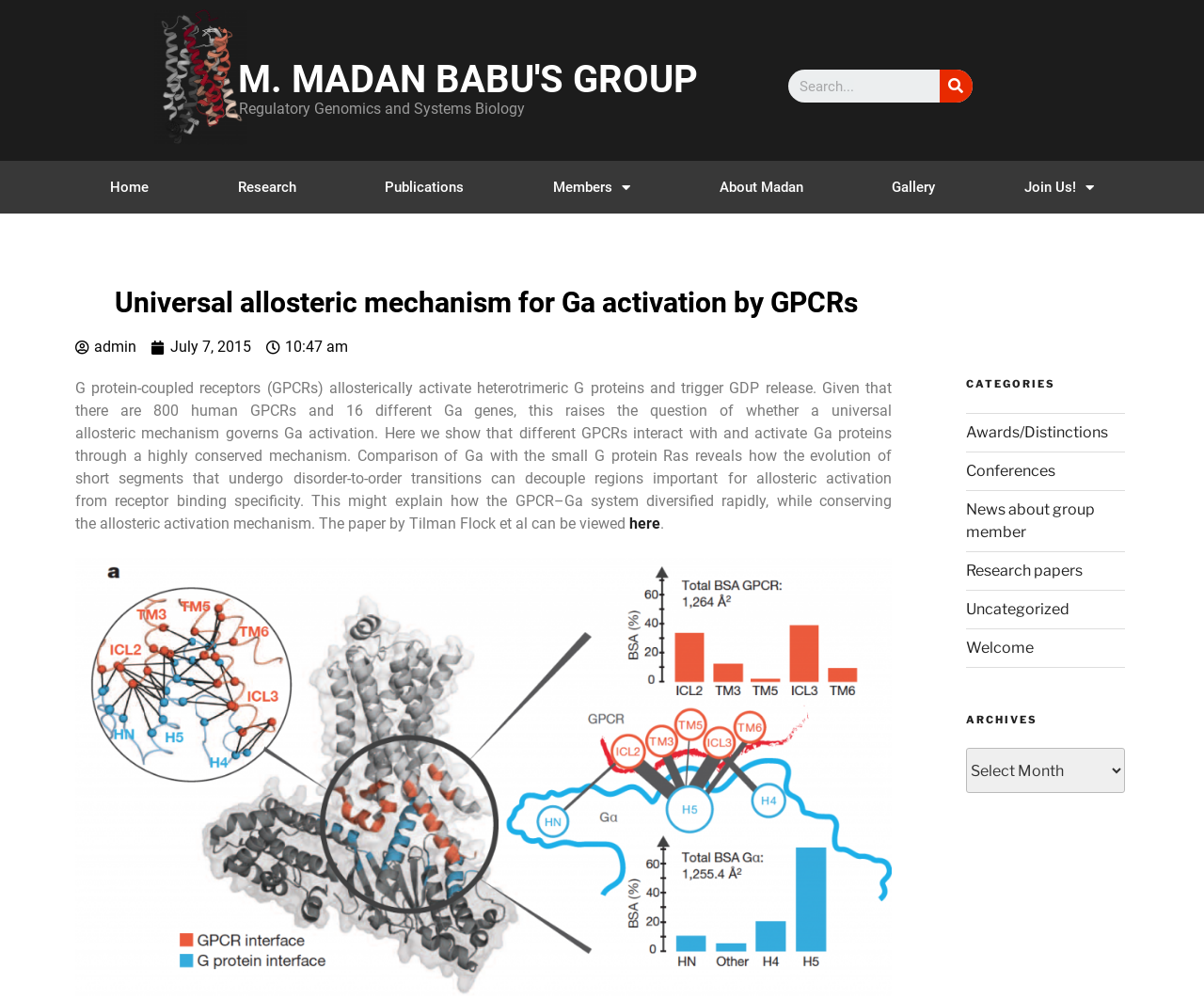Locate the coordinates of the bounding box for the clickable region that fulfills this instruction: "Search for something".

[0.655, 0.07, 0.808, 0.103]